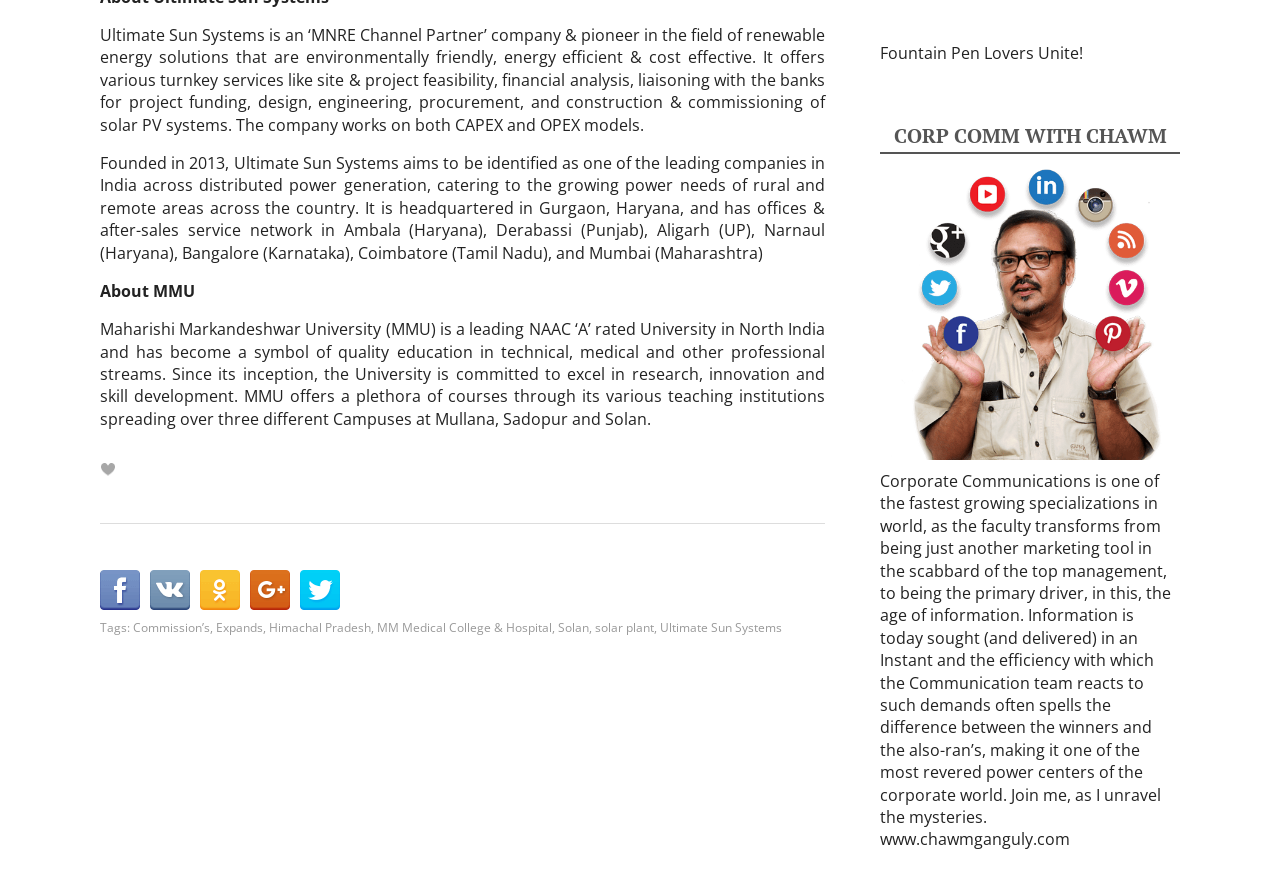Locate the bounding box of the UI element described by: "title="Share in Google+"" in the given webpage screenshot.

[0.195, 0.653, 0.227, 0.698]